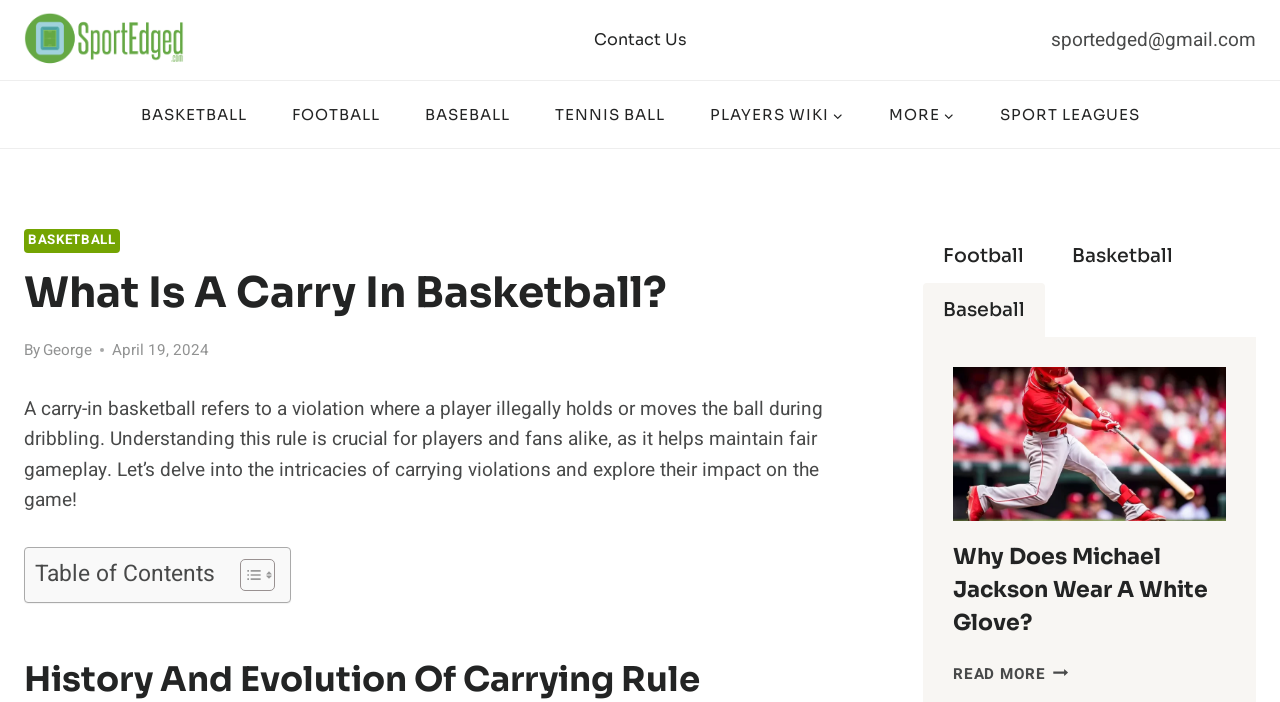Please find the bounding box coordinates for the clickable element needed to perform this instruction: "Navigate to Contact Us".

[0.454, 0.025, 0.546, 0.089]